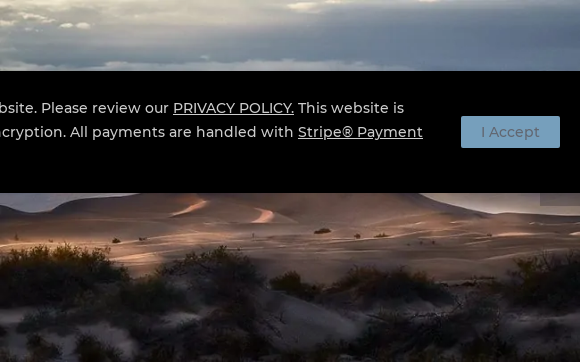Carefully examine the image and provide an in-depth answer to the question: What type of lighting is present in the scene?

The caption describes the lighting in the scene as 'soft, diffused lighting from the clouds above', indicating that the light is gentle and scattered, rather than harsh or direct.